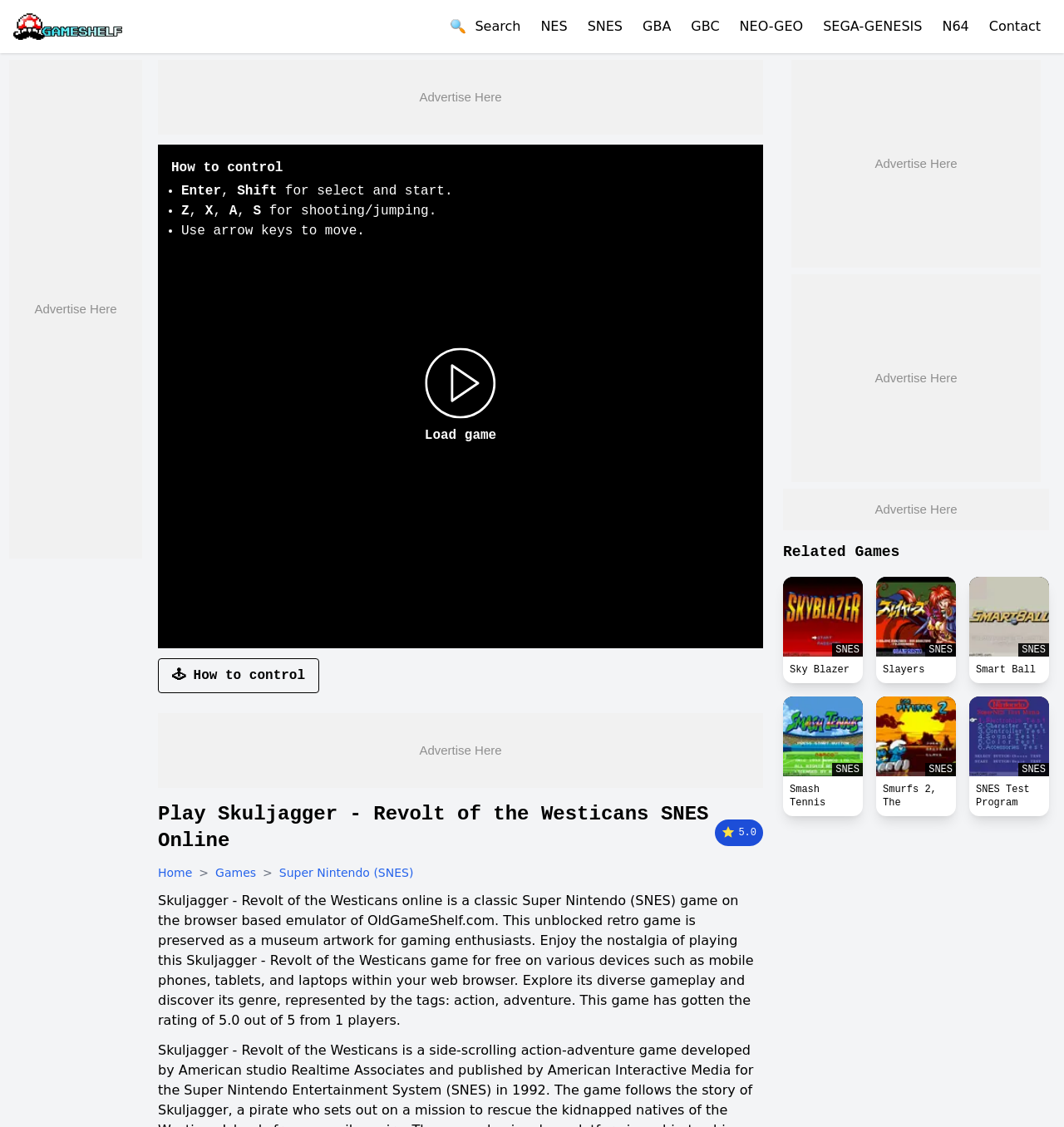Please find the bounding box for the UI element described by: "Smurfs 2, The".

[0.823, 0.689, 0.898, 0.724]